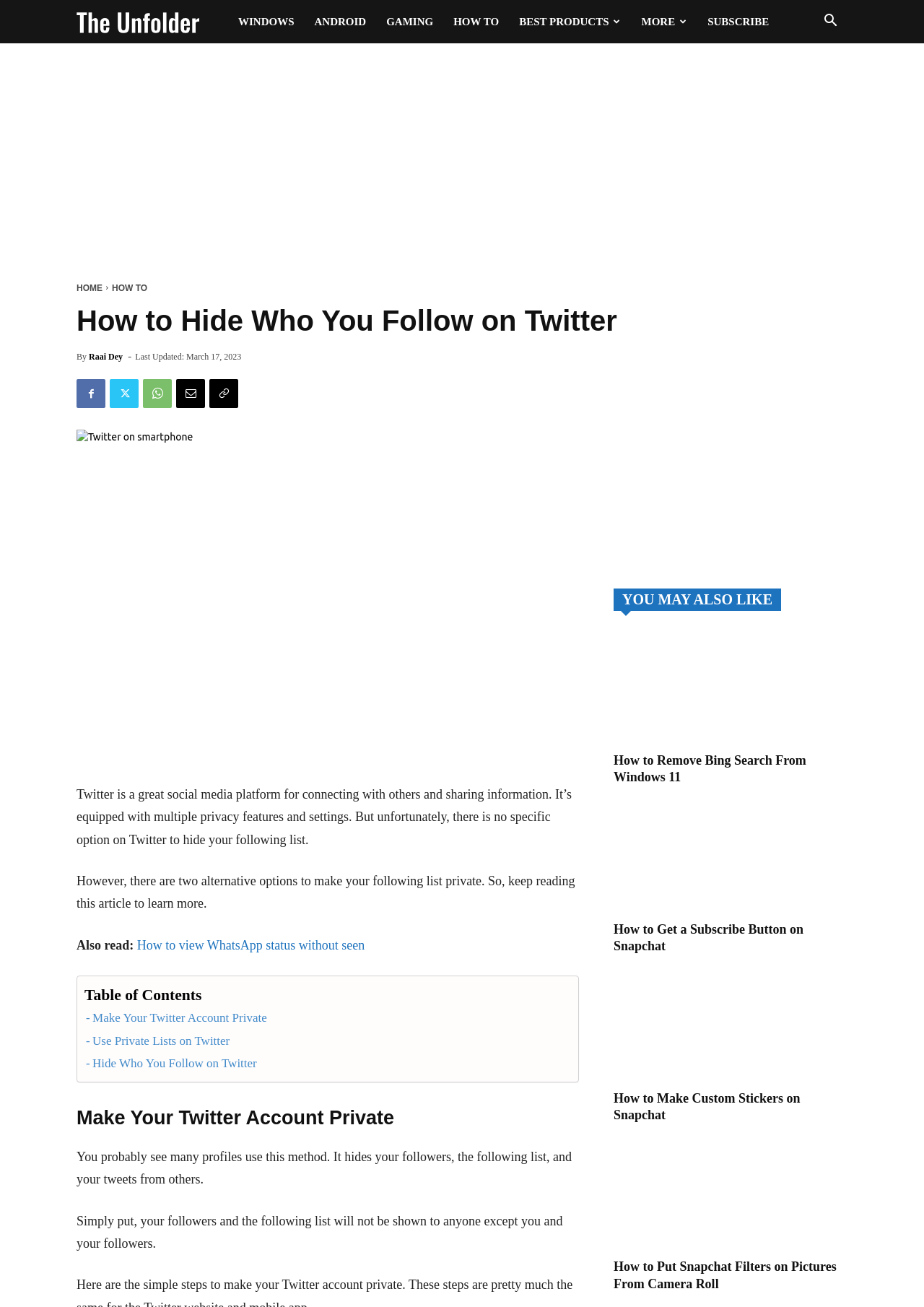Can you find the bounding box coordinates for the UI element given this description: "Facebook"? Provide the coordinates as four float numbers between 0 and 1: [left, top, right, bottom].

[0.083, 0.29, 0.114, 0.312]